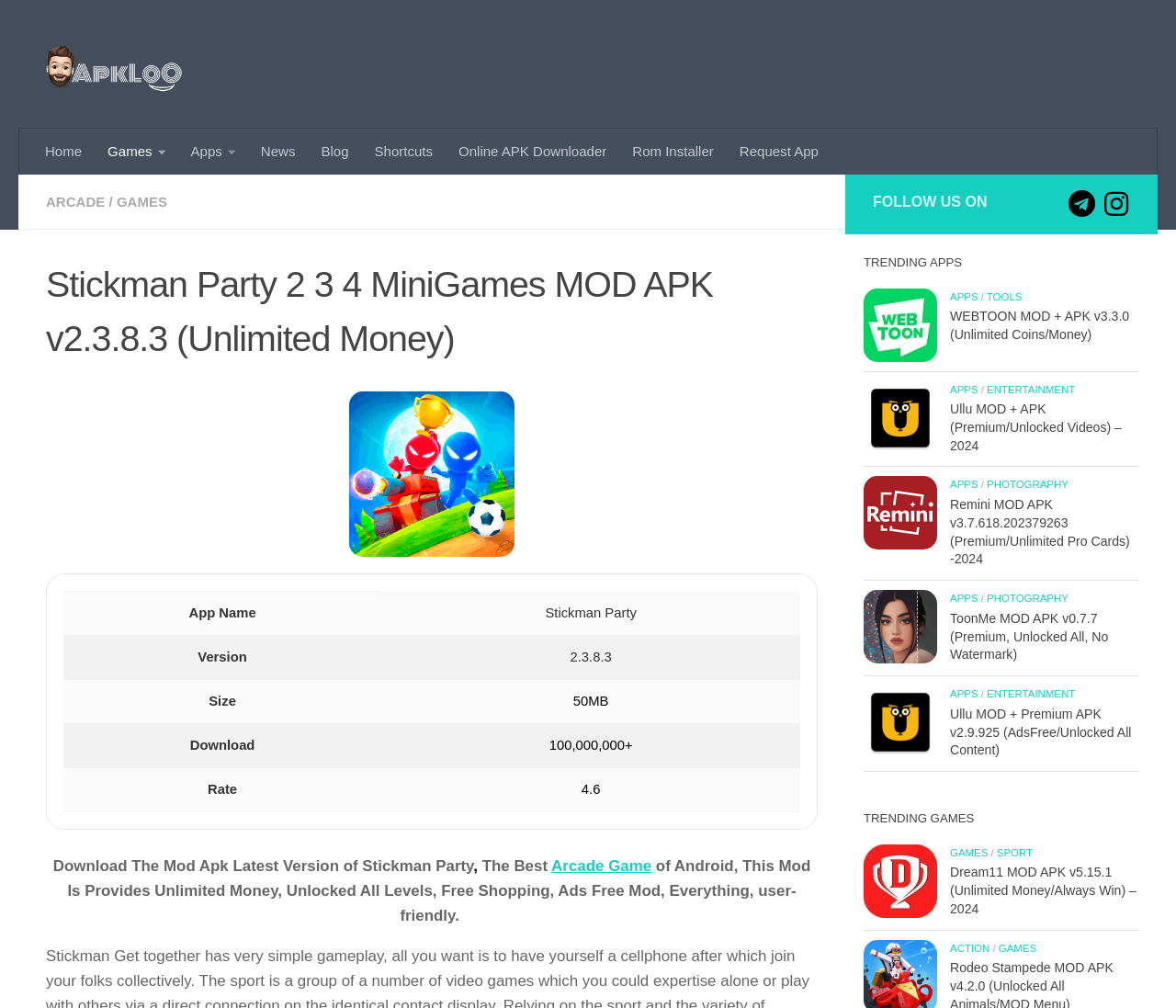Create an elaborate caption that covers all aspects of the webpage.

This webpage is about downloading modded APKs for various Android games and apps. At the top, there is a navigation menu with links to "Home", "Games", "Apps", "News", "Blog", and "Shortcuts". Below the navigation menu, there is a section with a logo and a link to "ApklOo", which is likely the website's brand.

The main content of the webpage is divided into two sections: "ARCADE" and "TRENDING APPS" and "TRENDING GAMES". The "ARCADE" section features a modded APK for the game "Stickman Party" with a heading, an image, and a table providing details about the app, such as its name, version, size, and download count. Below the table, there is a brief description of the game and its features.

The "TRENDING APPS" and "TRENDING GAMES" sections display a list of modded APKs for various apps and games, including "WEBTOON", "Ullu", "Remini", "ToonMe", and "Dream 11". Each item in the list includes a link to the modded APK, an image, and a brief description of the app or game. The list is divided into two columns, with the app/game names and images on the left and the descriptions on the right.

At the bottom of the webpage, there are links to follow the website on Telegram and Instagram, as well as a section with trending apps and games.